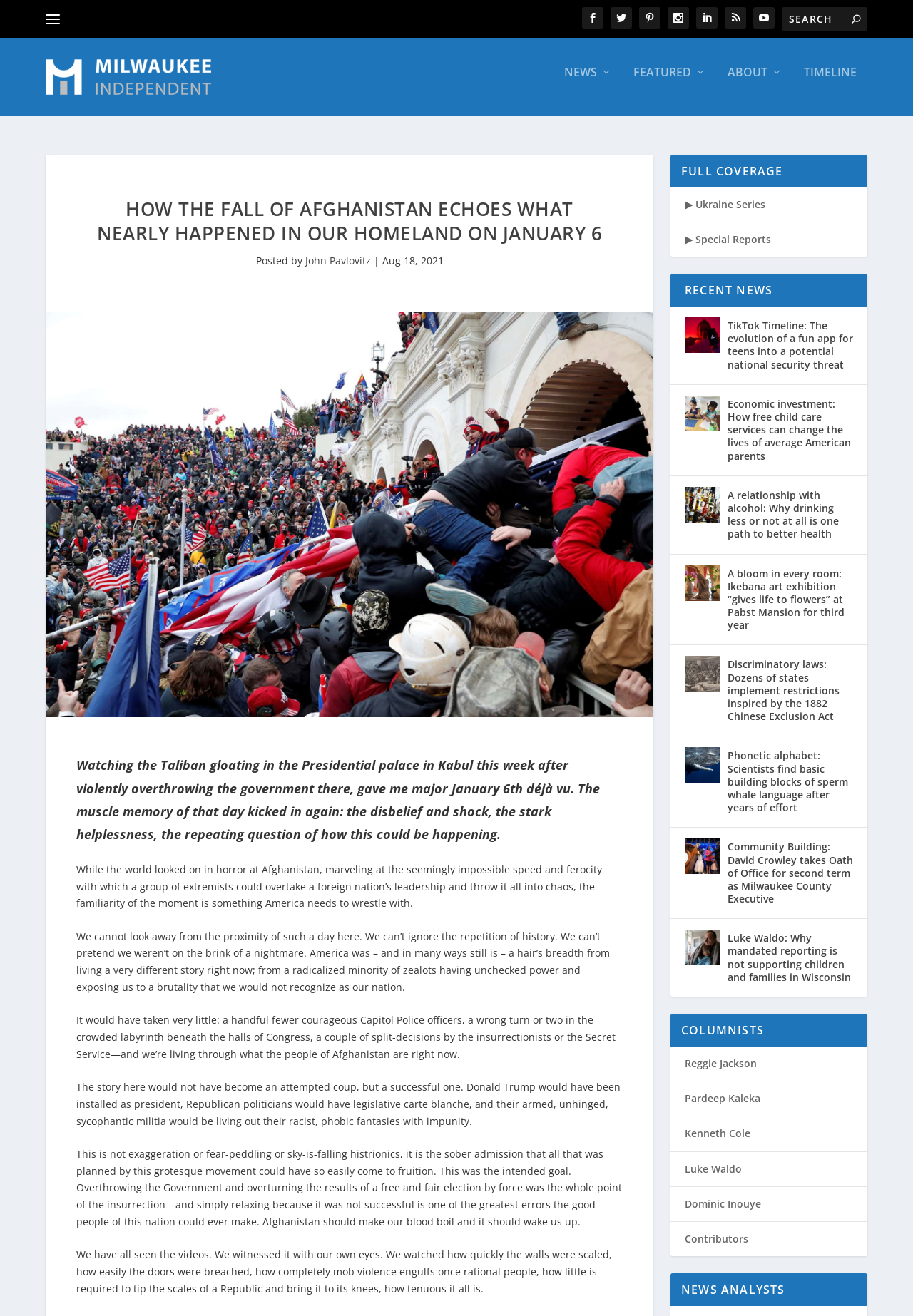Determine the bounding box coordinates (top-left x, top-left y, bottom-right x, bottom-right y) of the UI element described in the following text: name="s" placeholder="Search" title="Search for:"

[0.856, 0.005, 0.95, 0.023]